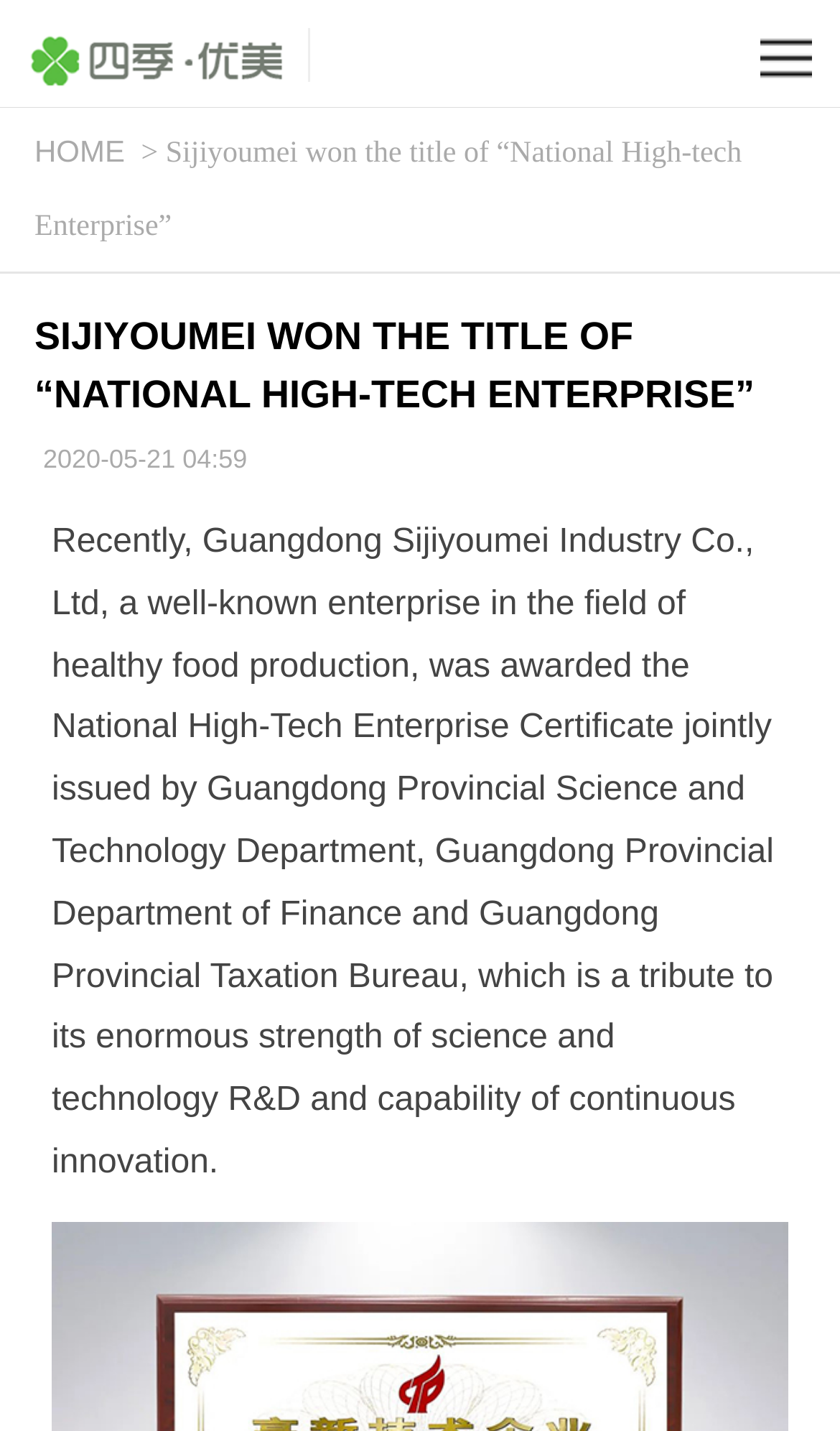What is the date of the latest news?
Please answer the question as detailed as possible based on the image.

I found the date of the latest news by looking at the text '2020-05-21 04:59' which is located below the main heading of the webpage.